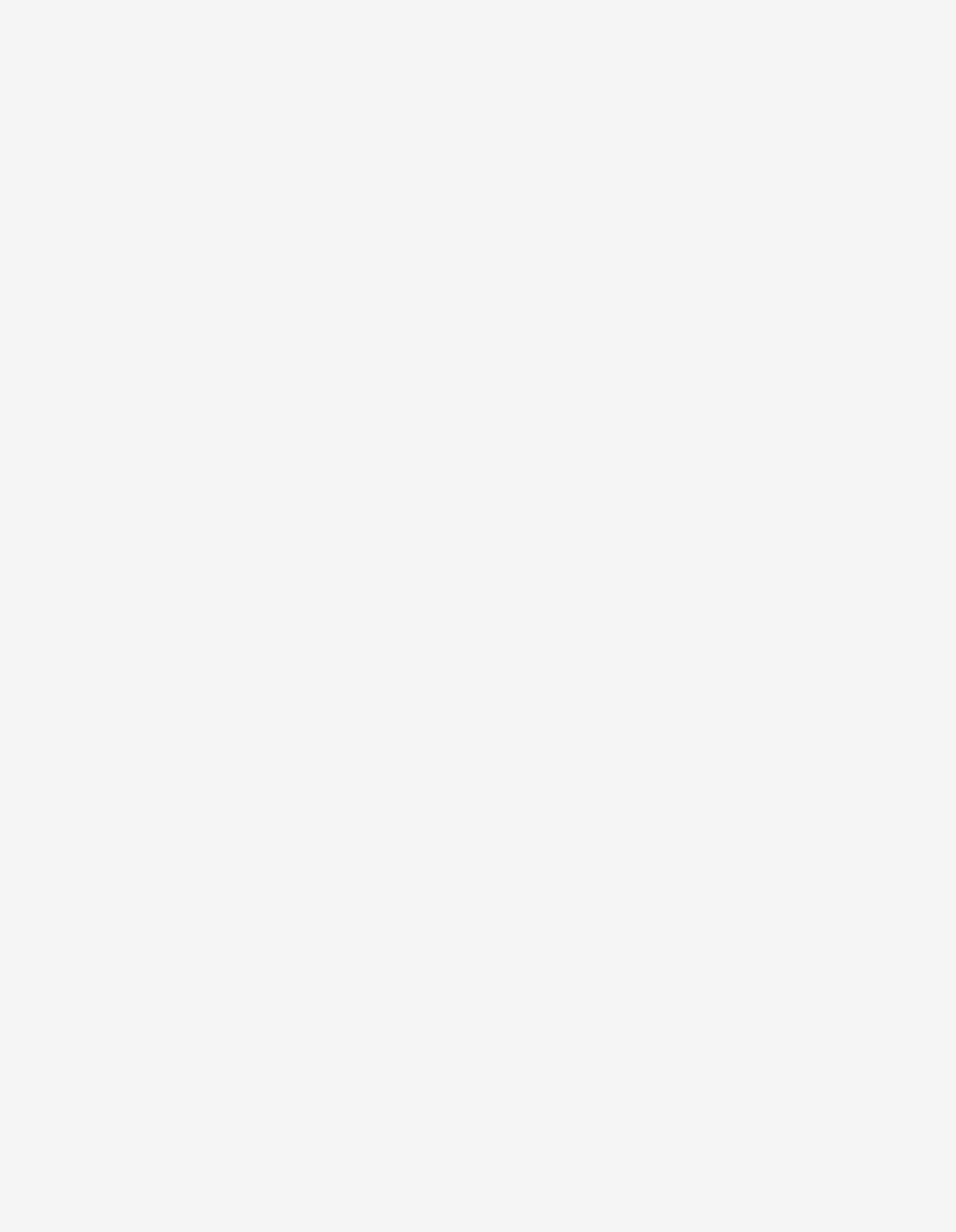Identify the bounding box coordinates of the area you need to click to perform the following instruction: "Check the social media link on Twitter".

[0.462, 0.896, 0.538, 0.921]